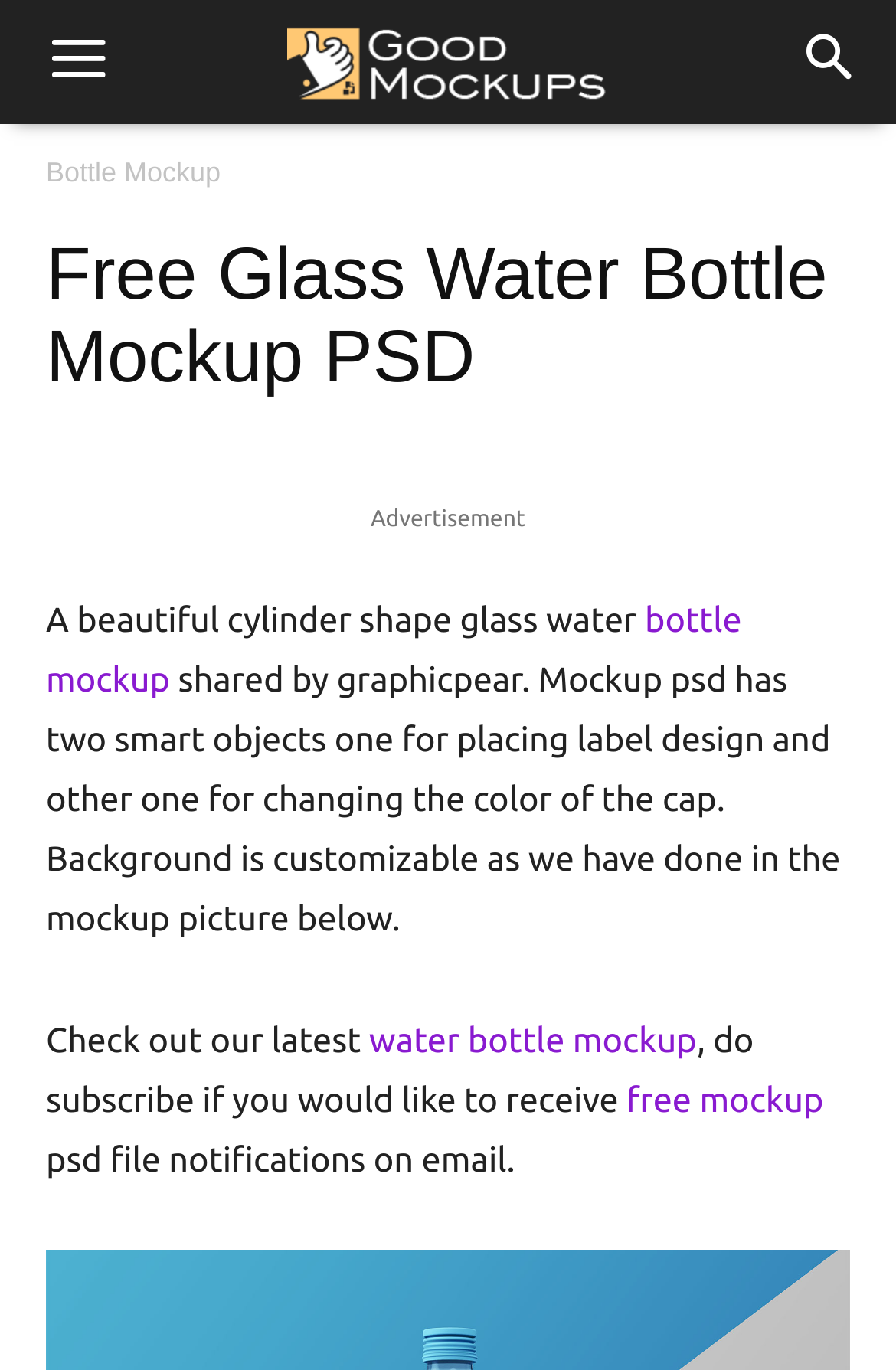Who shared the mockup?
Give a one-word or short phrase answer based on the image.

Graphicpear